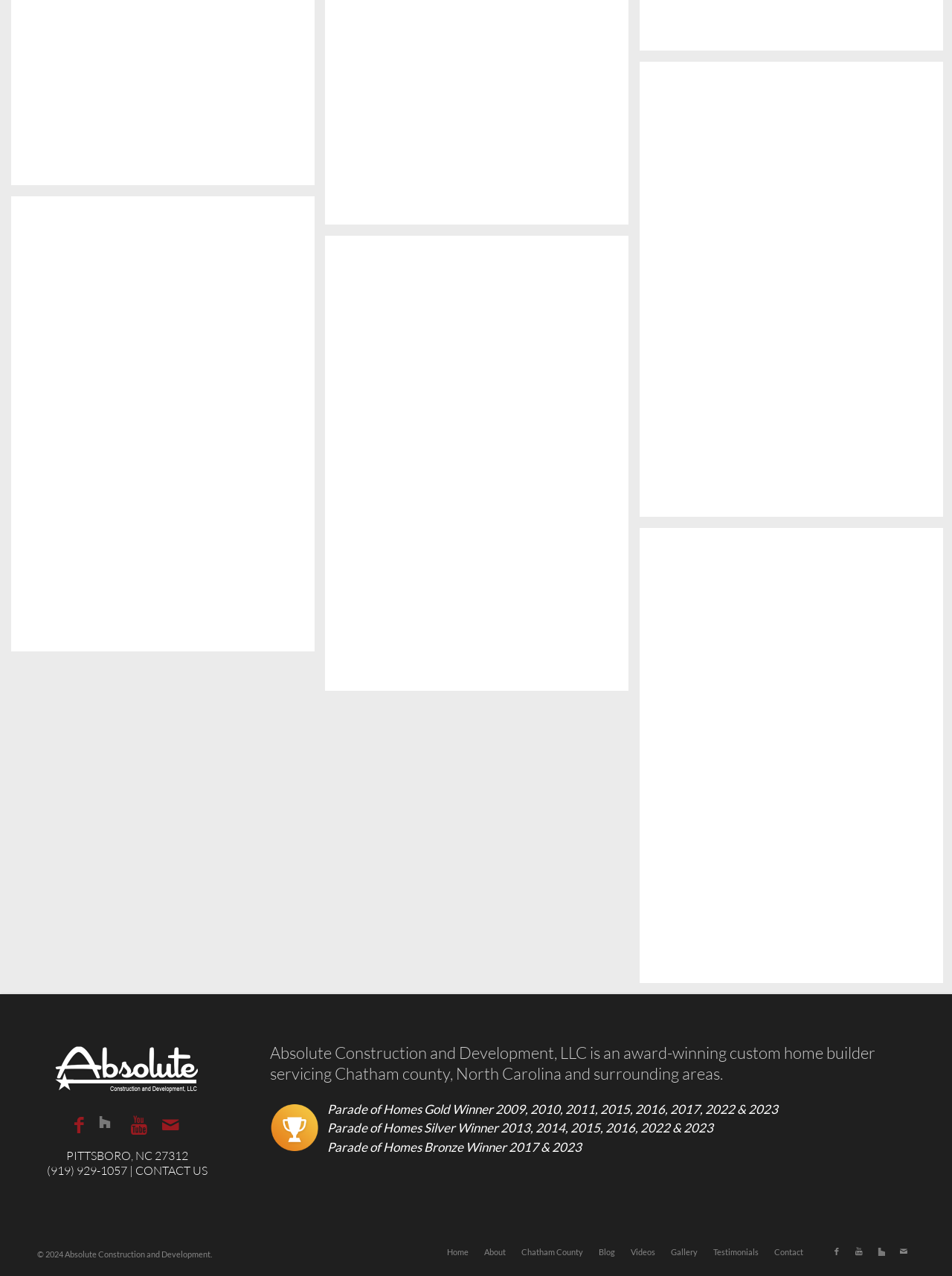Locate the bounding box coordinates of the clickable element to fulfill the following instruction: "Click the 'CONTACT US' link". Provide the coordinates as four float numbers between 0 and 1 in the format [left, top, right, bottom].

[0.142, 0.912, 0.218, 0.923]